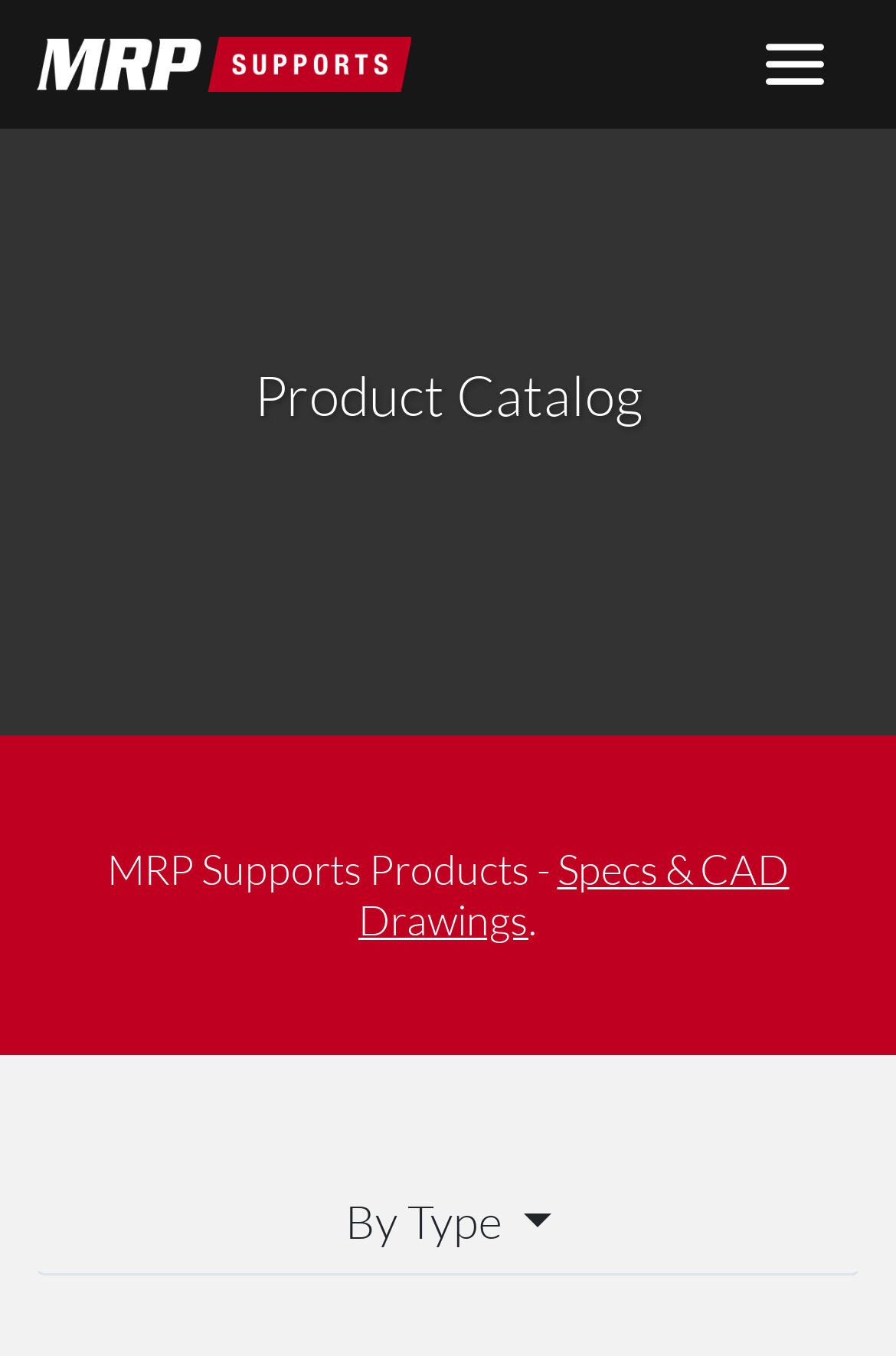Using the information from the screenshot, answer the following question thoroughly:
What additional resources are available for products?

I can see a link labeled 'Specs & CAD Drawings' near the product catalog section. This suggests that additional resources, such as specifications and CAD drawings, are available for products.